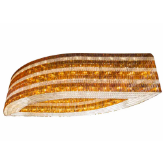Respond to the following query with just one word or a short phrase: 
What tones create a luxurious ambiance?

Gold and amber